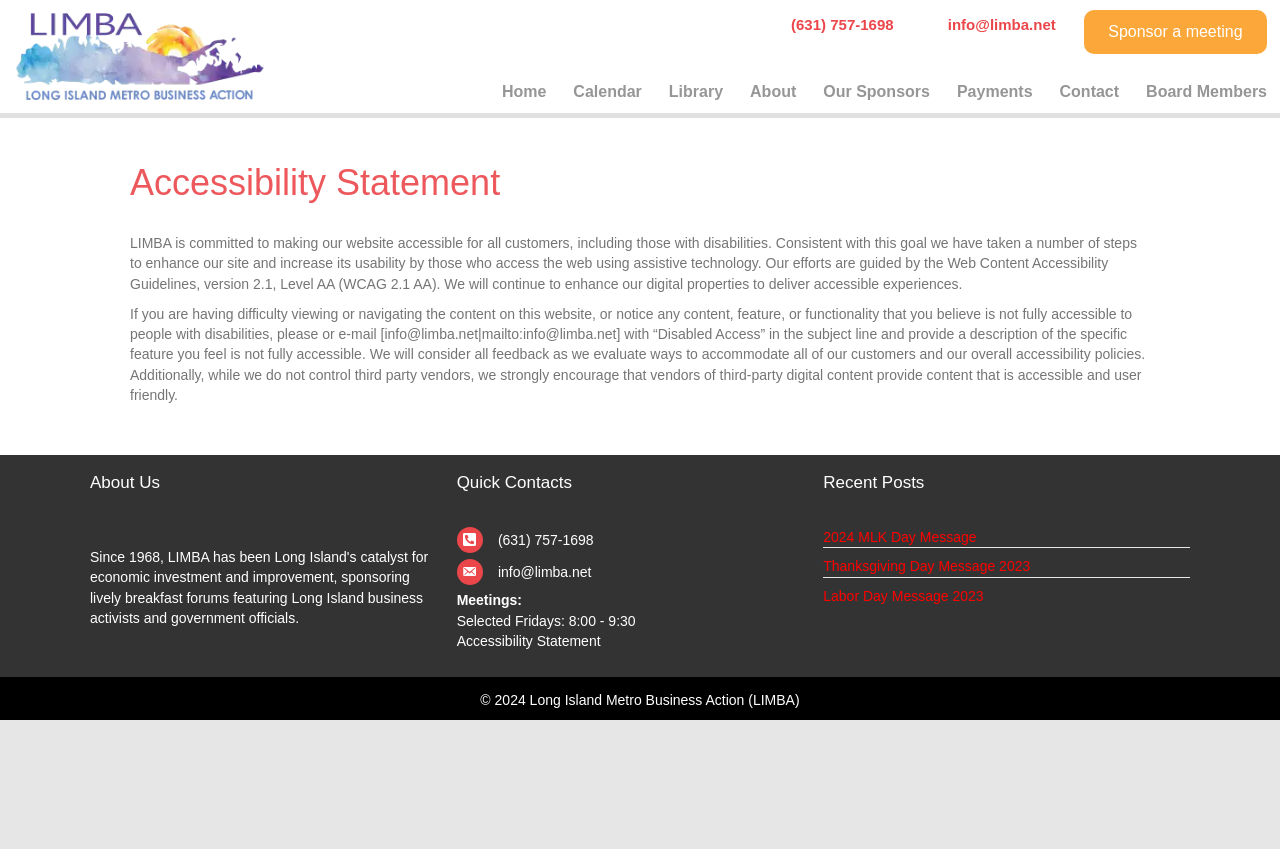Respond with a single word or phrase for the following question: 
What is the purpose of the website?

To provide accessible experiences